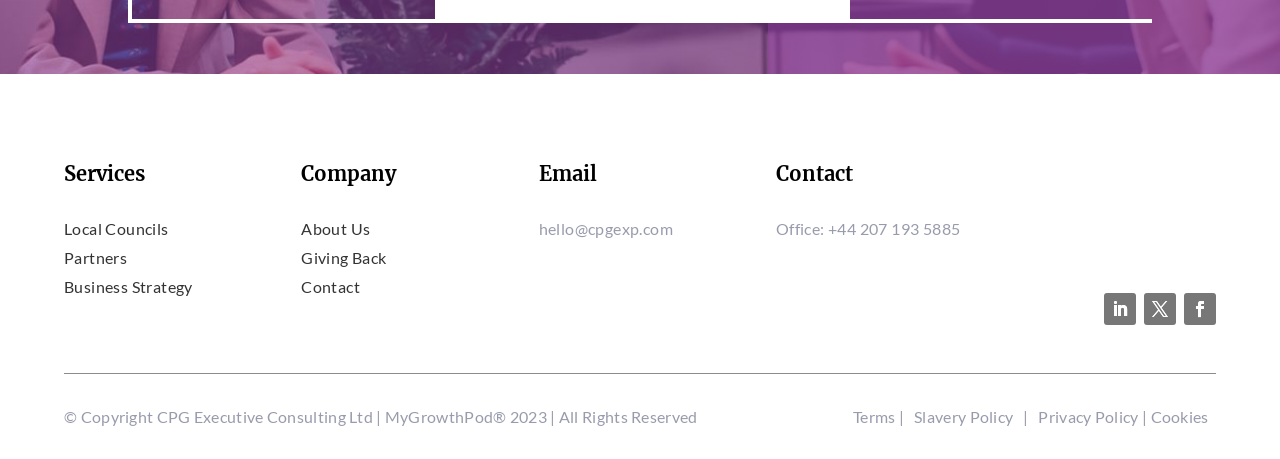Can you pinpoint the bounding box coordinates for the clickable element required for this instruction: "Click the 'whatsapp' link"? The coordinates should be four float numbers between 0 and 1, i.e., [left, top, right, bottom].

None